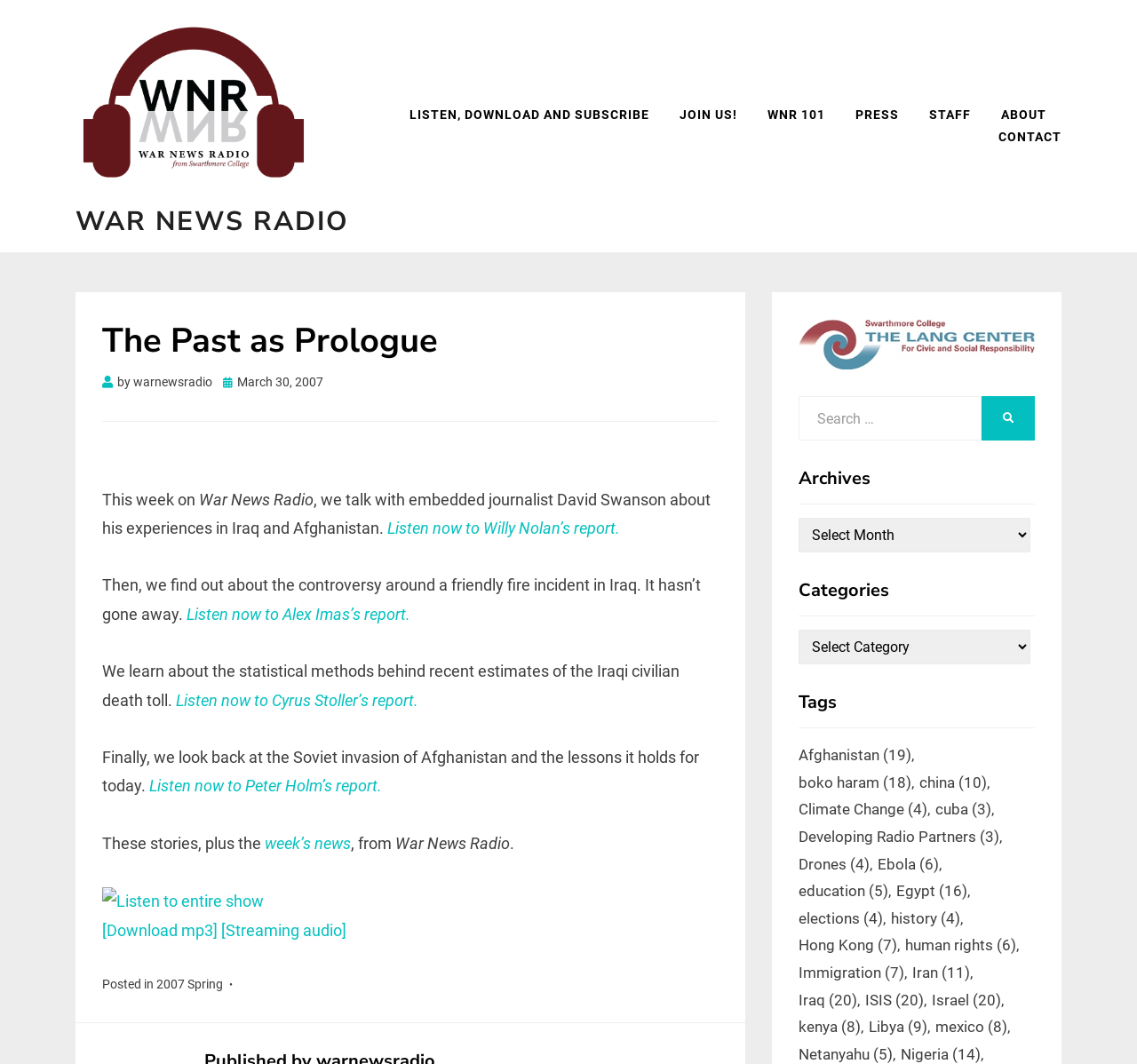Identify the bounding box coordinates of the element to click to follow this instruction: 'Click on the TRENDING NEWS button'. Ensure the coordinates are four float values between 0 and 1, provided as [left, top, right, bottom].

None